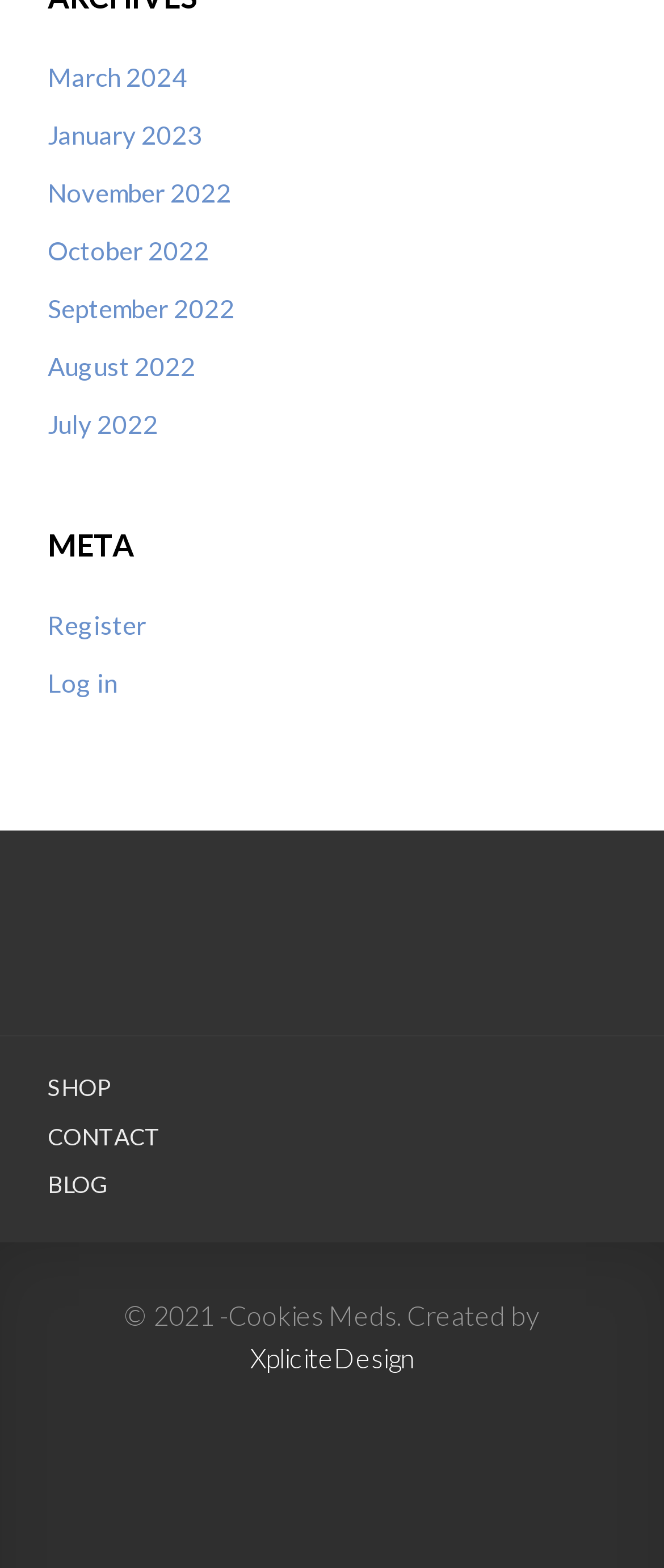Please find the bounding box coordinates (top-left x, top-left y, bottom-right x, bottom-right y) in the screenshot for the UI element described as follows: October 2022

[0.072, 0.15, 0.316, 0.169]